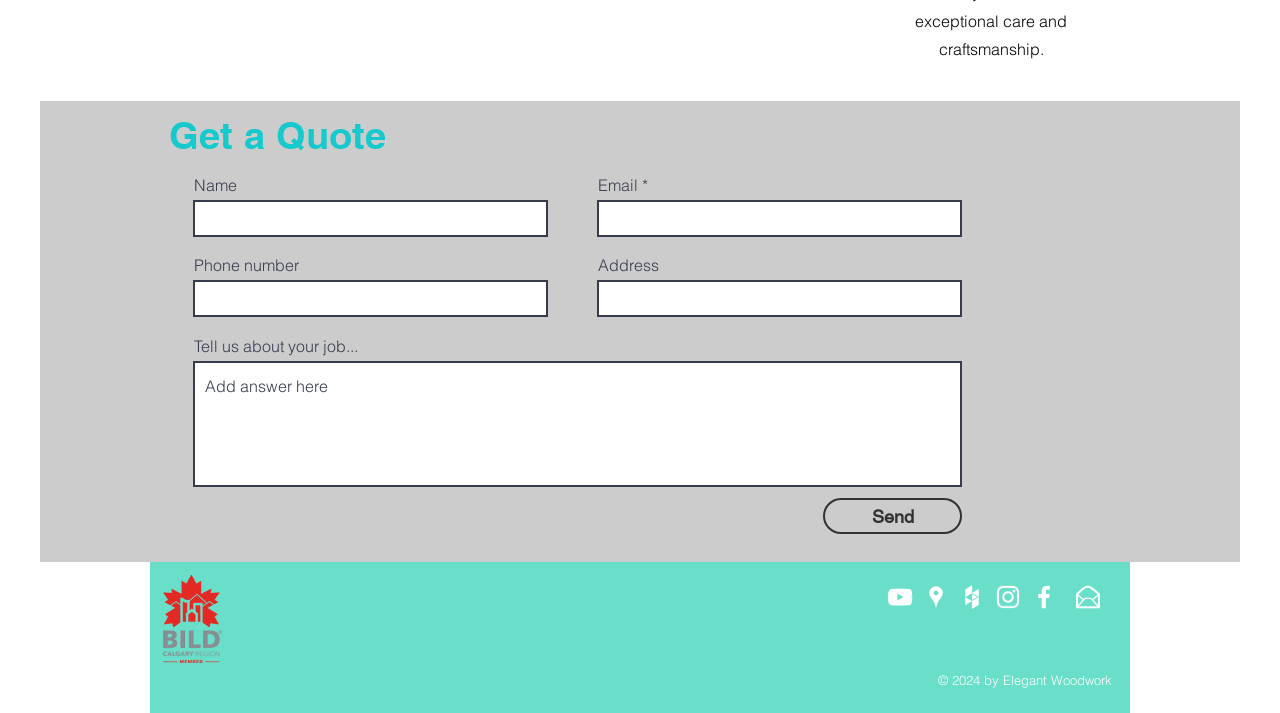Locate the bounding box coordinates of the item that should be clicked to fulfill the instruction: "Click the Send button".

[0.643, 0.699, 0.752, 0.749]